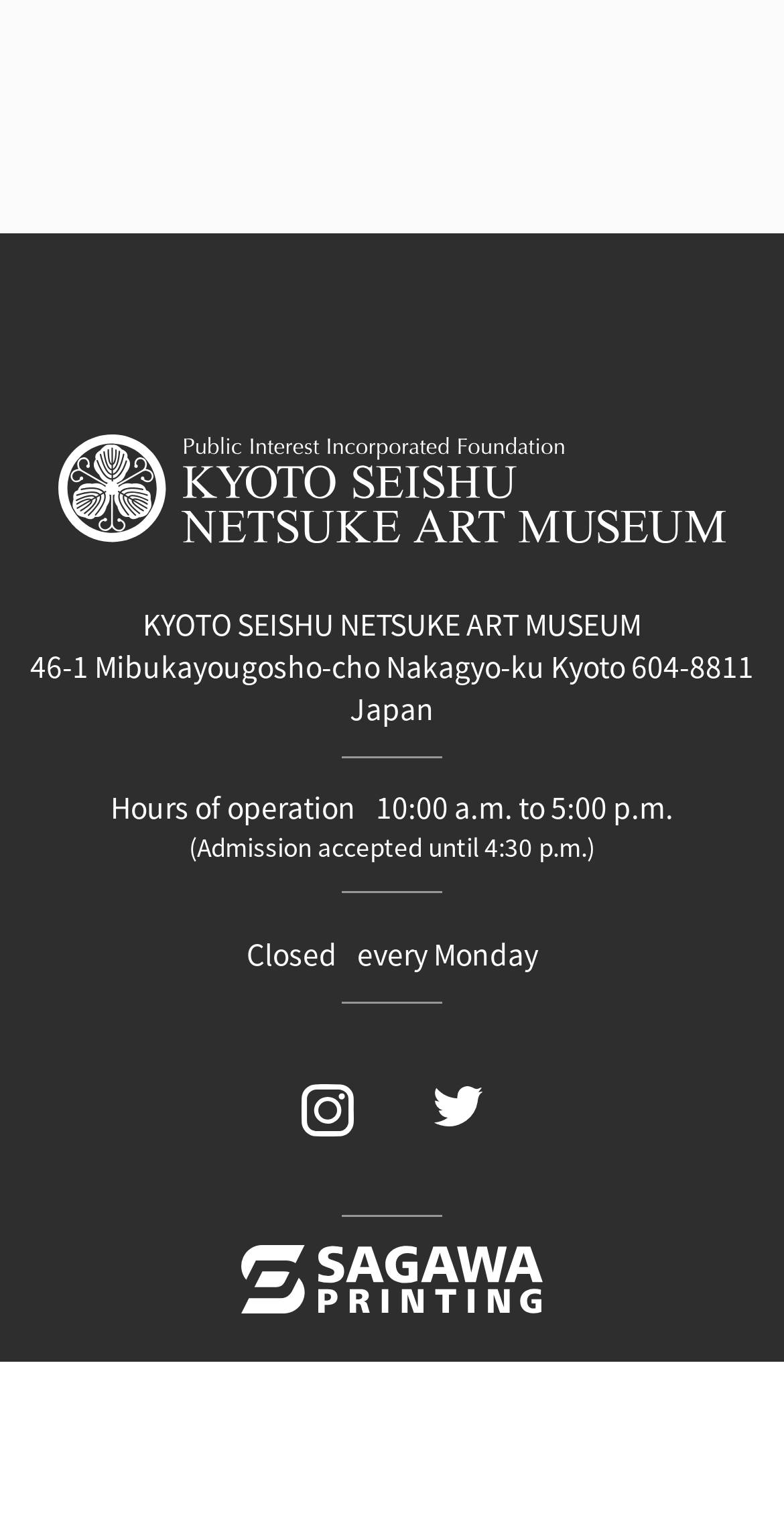Use a single word or phrase to answer this question: 
What day is the museum closed?

every Monday